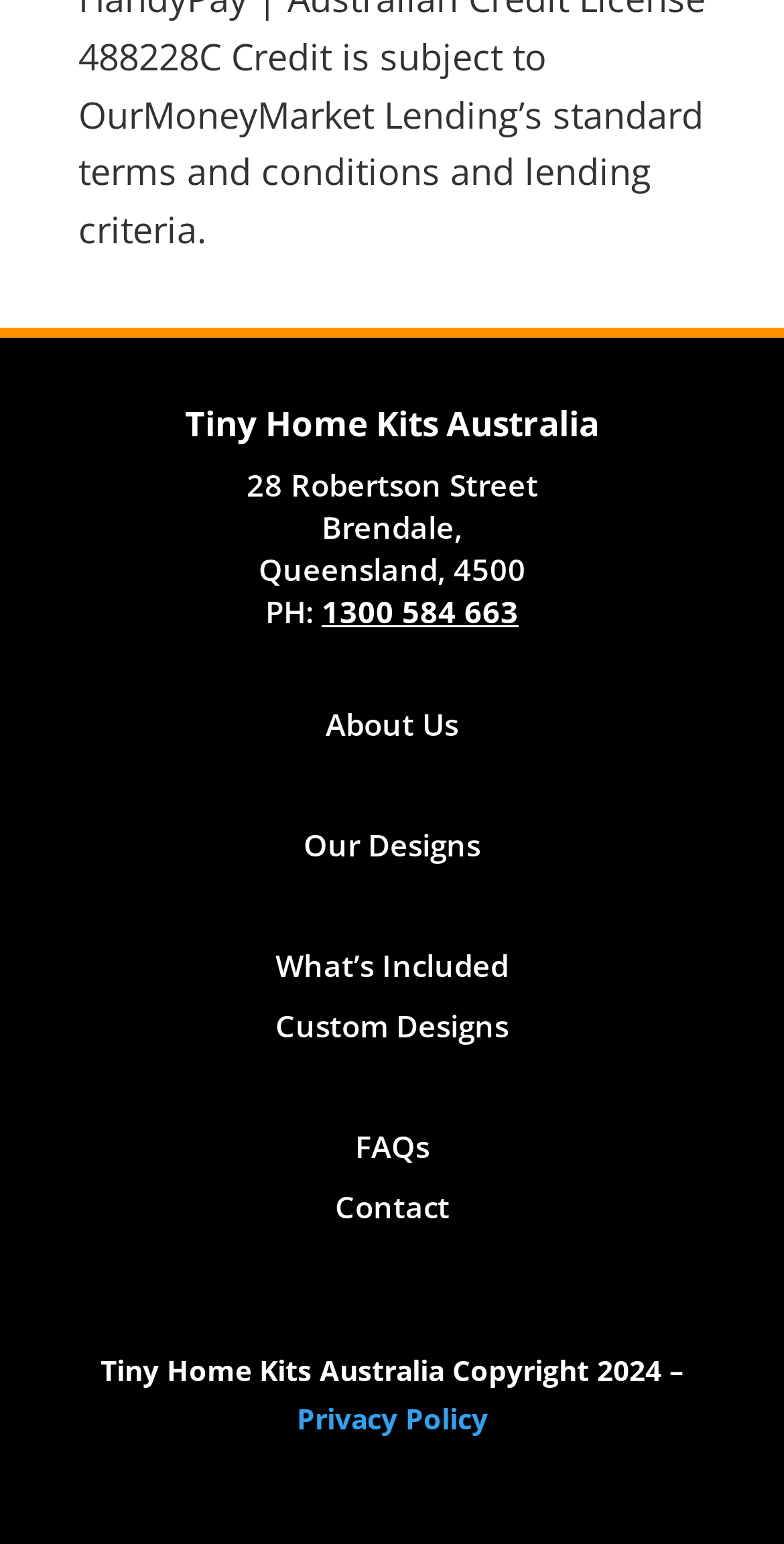Determine the bounding box for the UI element described here: "alt="Rider - Cover"".

None